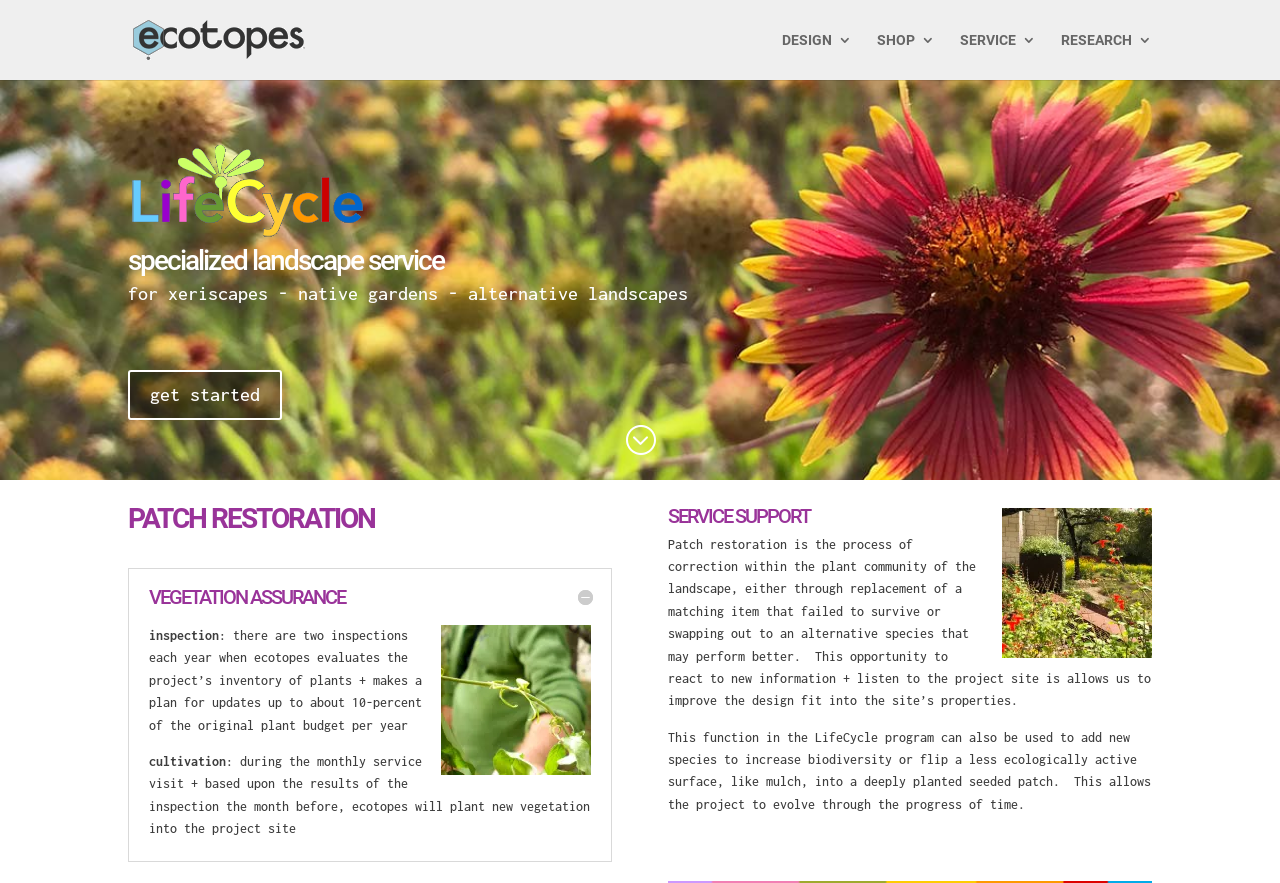What is the company name?
Identify the answer in the screenshot and reply with a single word or phrase.

ecotopes